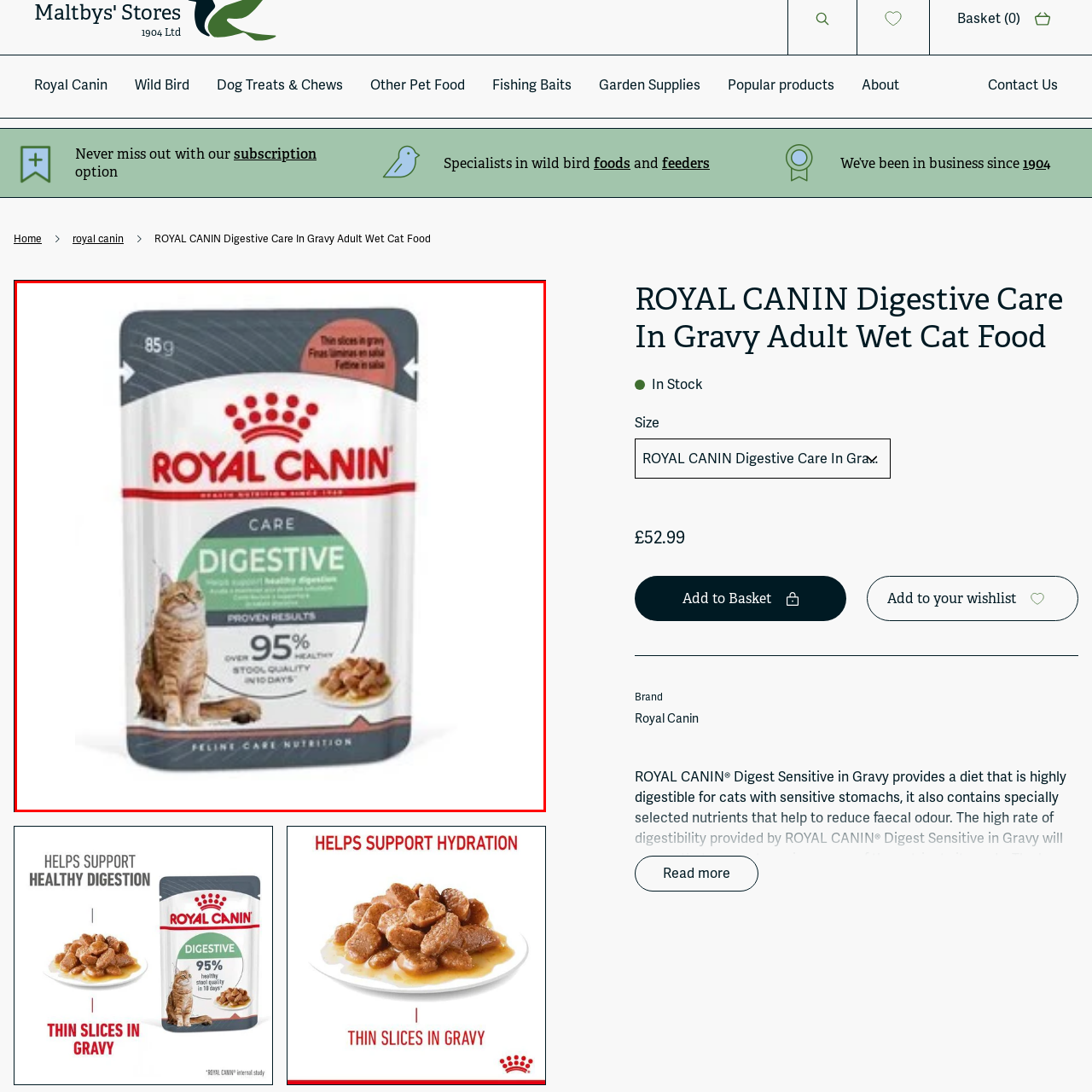In what year was Royal Canin established?
View the image highlighted by the red bounding box and provide your answer in a single word or a brief phrase.

1968